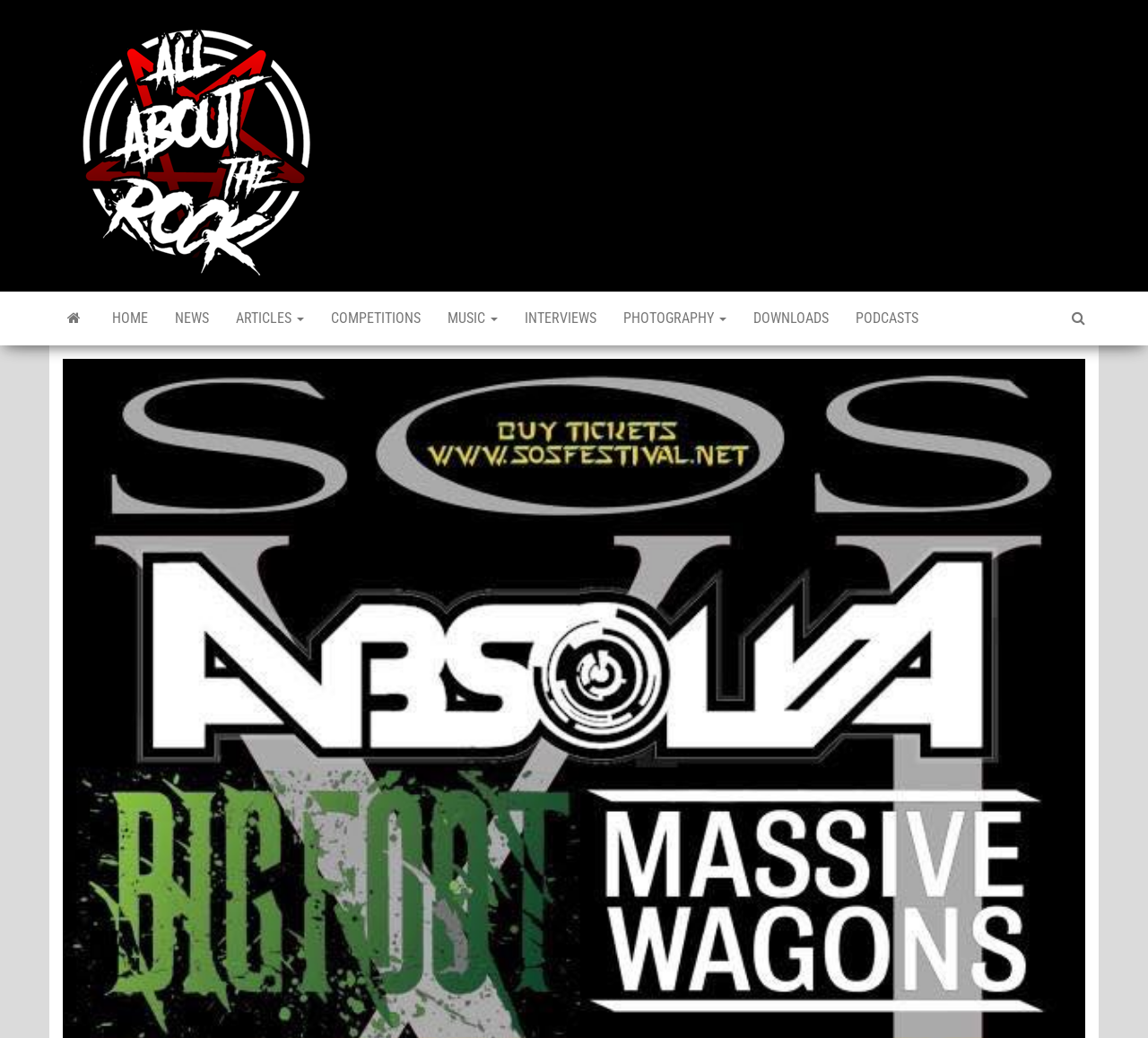Summarize the contents and layout of the webpage in detail.

The webpage is about SOS Festival XI 2018 Manchester, specifically the first day review on Friday, 13th July. At the top-left corner, there is an image and a link to "All About The Rock", which is likely the website's logo. Below the logo, there is a navigation menu with 9 links: "HOME", "NEWS", "ARTICLES", "COMPETITIONS", "MUSIC", "INTERVIEWS", "PHOTOGRAPHY", "DOWNLOADS", and "PODCASTS". Some of these links have a dropdown menu. 

On the top-right corner, there are two more links: a Facebook icon and another link to "All About The Rock". The main content of the webpage is not explicitly described in the accessibility tree, but based on the meta description, it is likely to be a review of the festival with words by Aaron Emerson and photos by Craig Hutton.